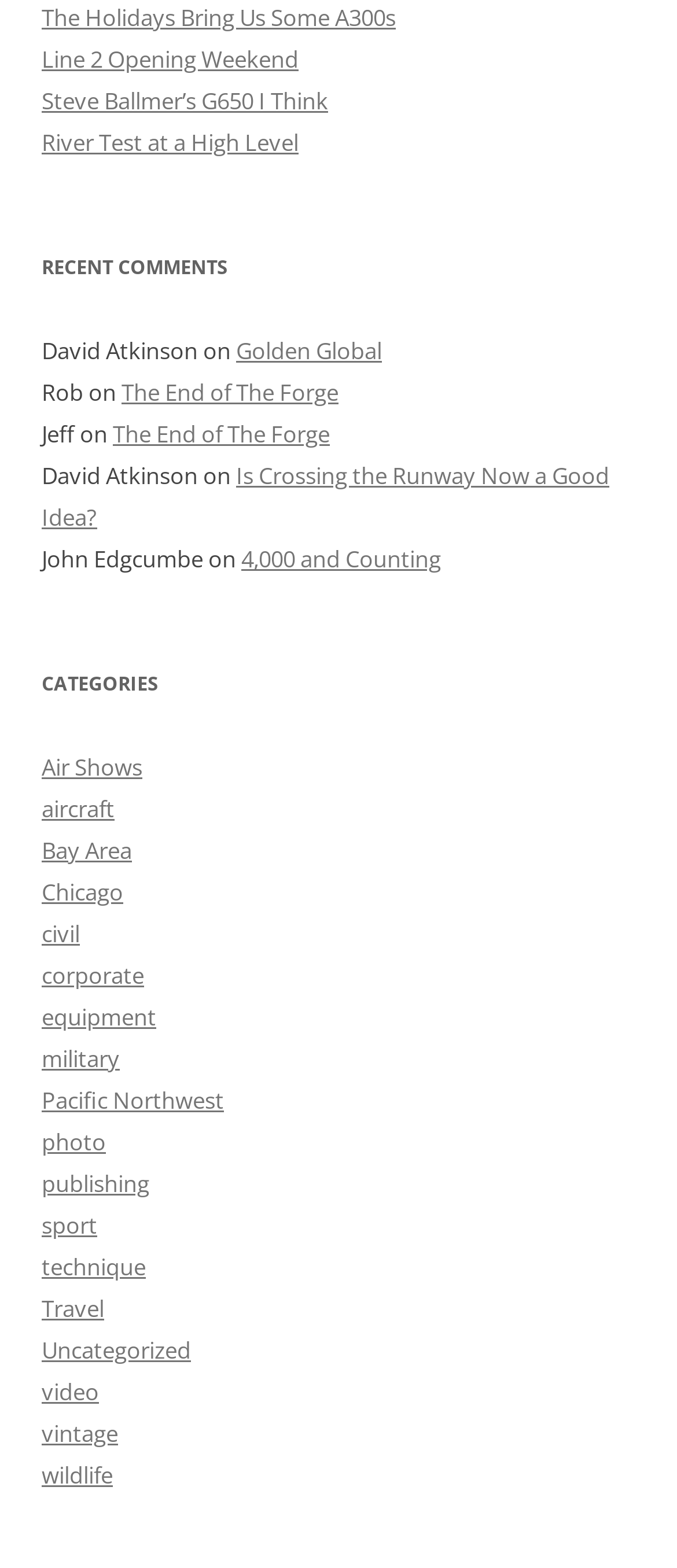Identify the bounding box coordinates for the element you need to click to achieve the following task: "View the admin profile". The coordinates must be four float values ranging from 0 to 1, formatted as [left, top, right, bottom].

None